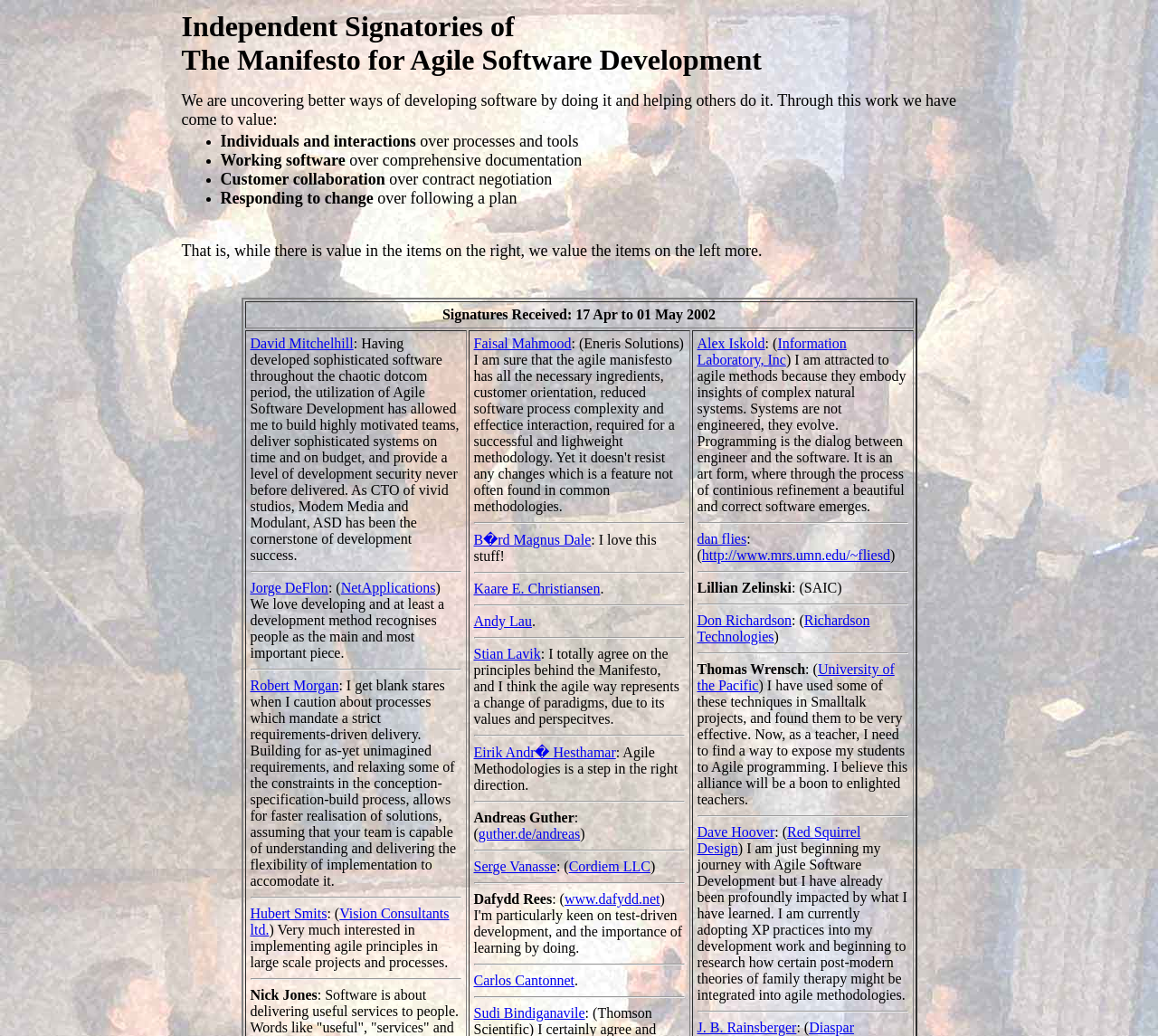Identify the bounding box coordinates of the area that should be clicked in order to complete the given instruction: "Click on David Mitchelhill's link". The bounding box coordinates should be four float numbers between 0 and 1, i.e., [left, top, right, bottom].

[0.216, 0.324, 0.305, 0.339]